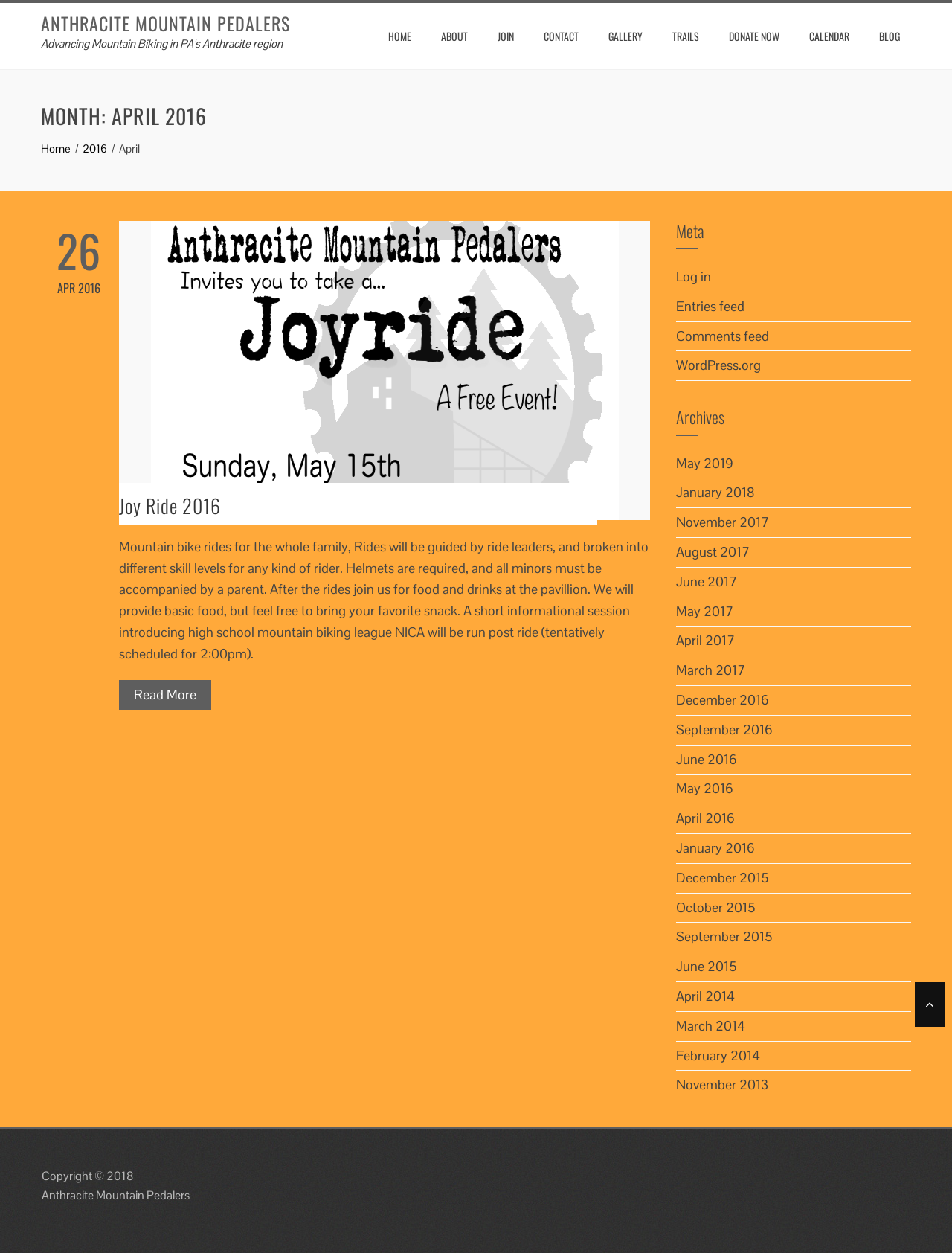Determine the bounding box coordinates of the element's region needed to click to follow the instruction: "View archives for April 2017". Provide these coordinates as four float numbers between 0 and 1, formatted as [left, top, right, bottom].

[0.71, 0.504, 0.772, 0.518]